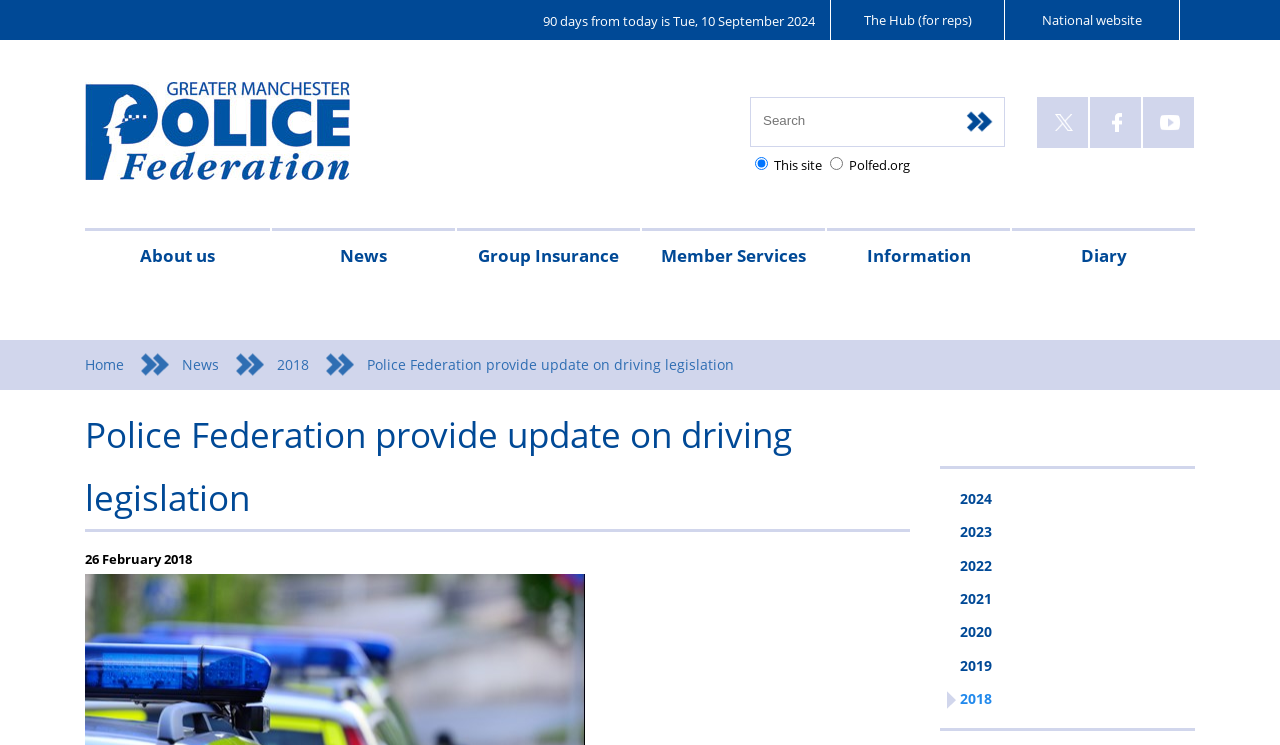Find the bounding box coordinates for the UI element that matches this description: "Motor vehicle discounts".

[0.605, 0.378, 0.624, 0.588]